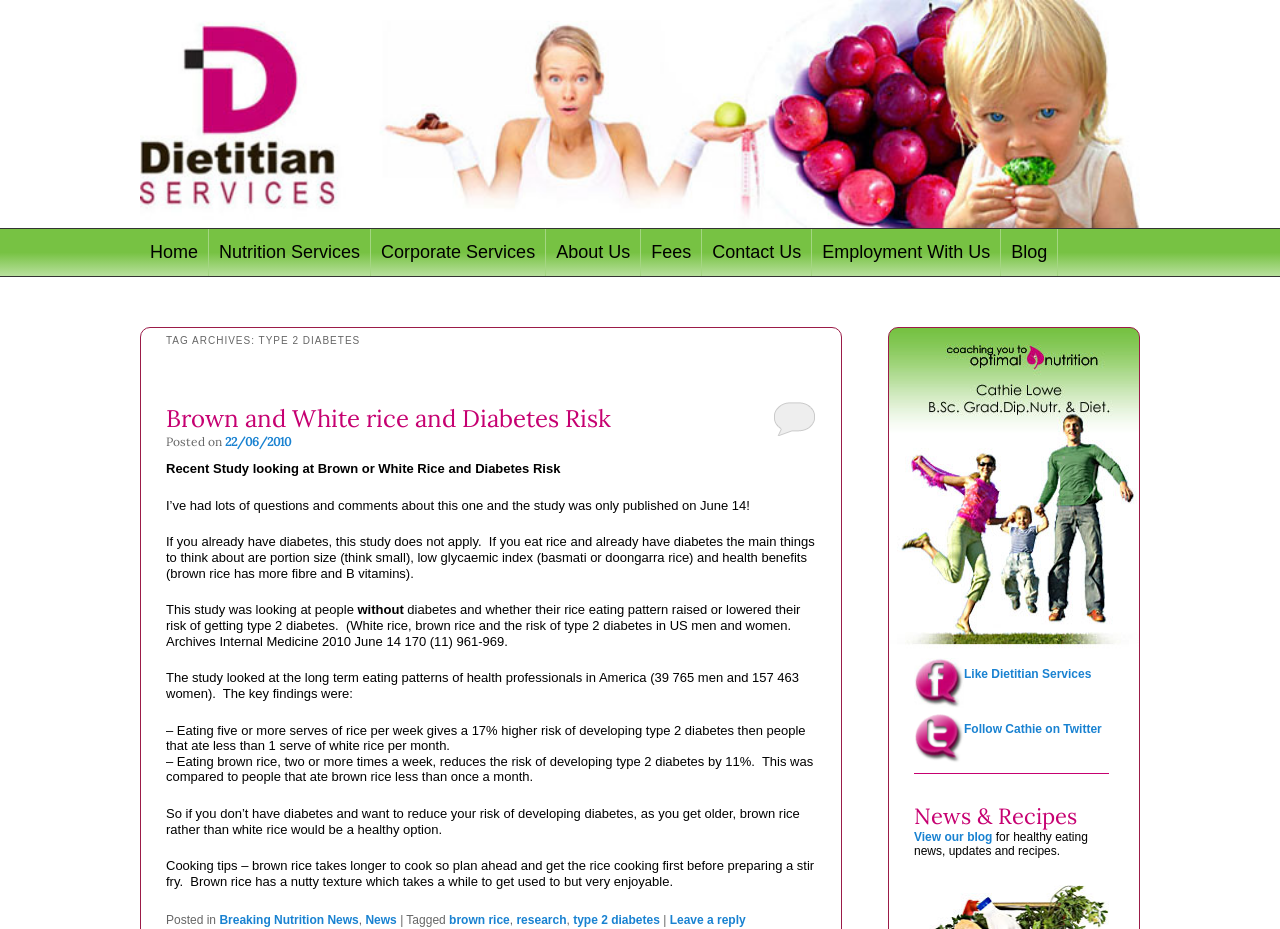How many links are there in the main menu?
Please respond to the question with a detailed and thorough explanation.

The main menu can be found at the top of the webpage, and it contains links to 'Home', 'Nutrition Services', 'Corporate Services', 'About Us', 'Fees', 'Contact Us', 'Employment With Us', 'Blog', and other pages. There are 9 links in total.